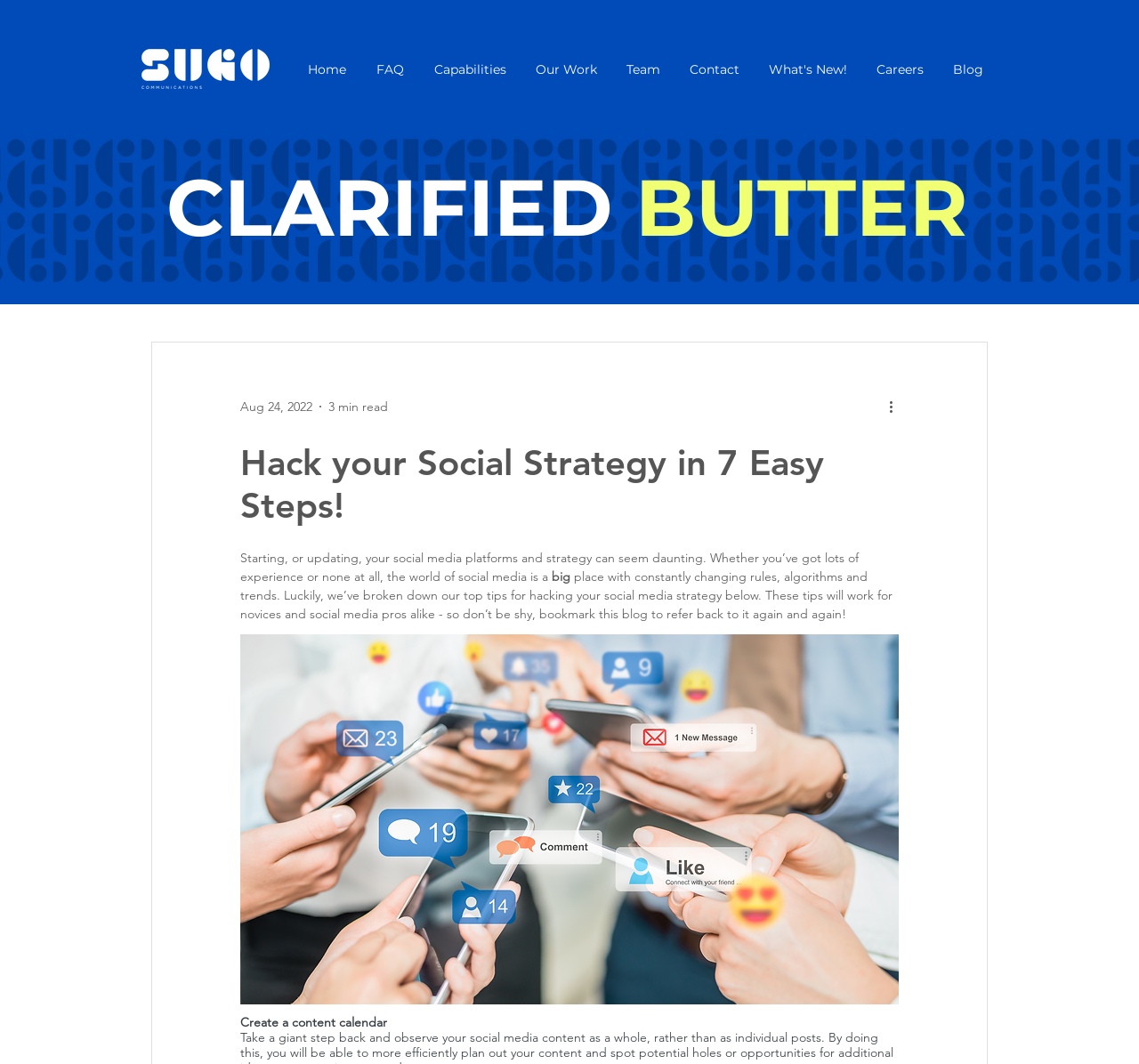Give an extensive and precise description of the webpage.

This webpage appears to be a blog post titled "Hack your Social Strategy in 7 Easy Steps!" with a focus on social media strategy. At the top right corner, there is a search button accompanied by a small image. Below the search button, there is a date "Aug 24, 2022" and a label "3 min read" indicating the duration of the article.

The main content of the webpage is divided into sections. The first section has a heading "Hack your Social Strategy in 7 Easy Steps!" followed by a brief introduction to the topic of social media strategy, mentioning that it can seem daunting but providing reassurance that the article will offer helpful tips.

Below the introduction, there is a call-to-action button, and then a section with a heading "Create a content calendar". The webpage also features a logo of Sugo Communications at the top left corner, which is a link to the company's website. 

At the top of the page, there is a navigation menu with links to various sections of the website, including Home, FAQ, Capabilities, Our Work, Team, Contact, What's New!, Careers, and Blog. There are also two instances of the heading "CLARIFIED BUTTER" at the top of the page, but their purpose is unclear.